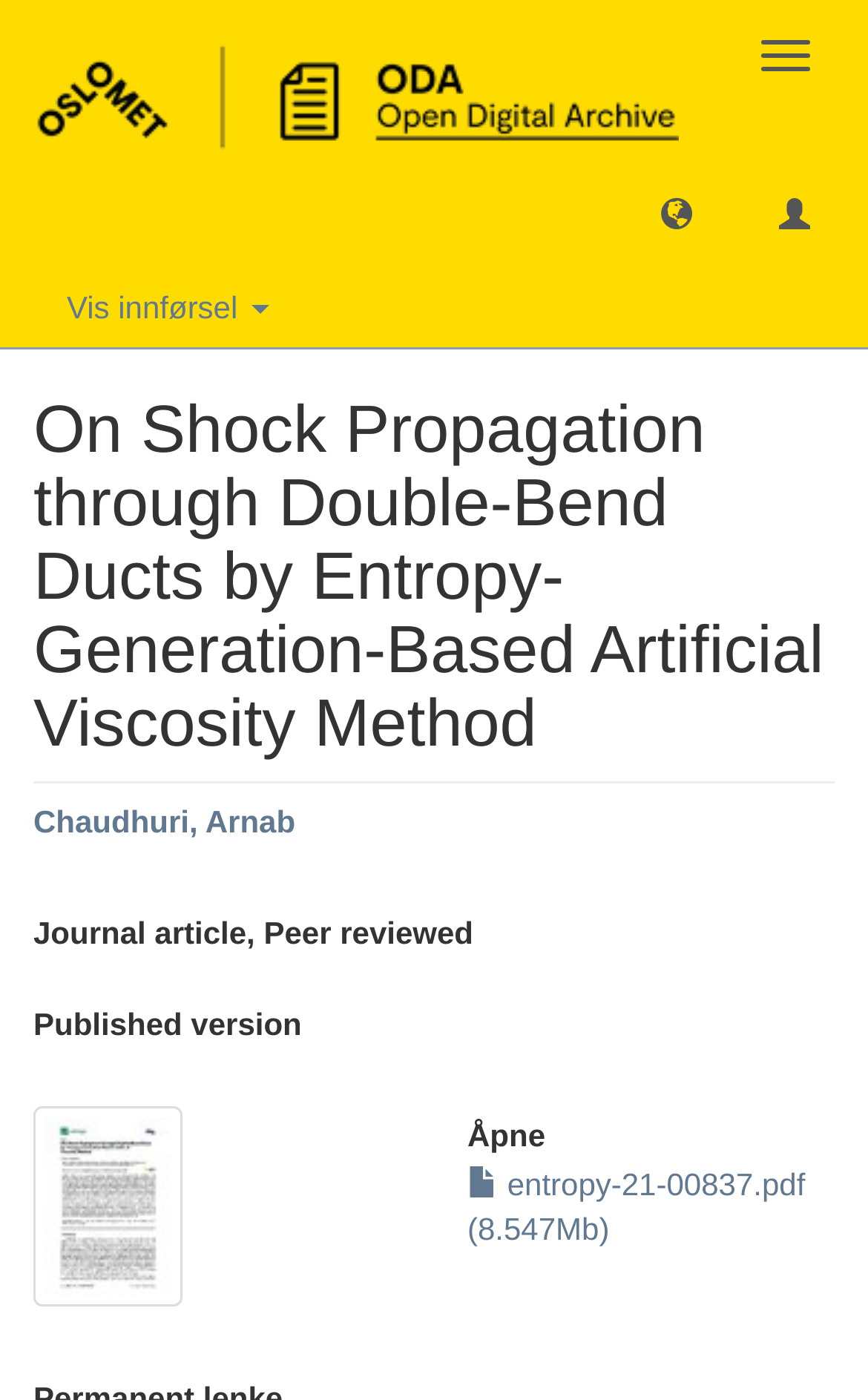What is the button text above the thumbnail?
Please use the image to deliver a detailed and complete answer.

I found the button text by looking at the heading element that says 'Åpne' which is located above the thumbnail image, indicating that it's a button to open or view the content.